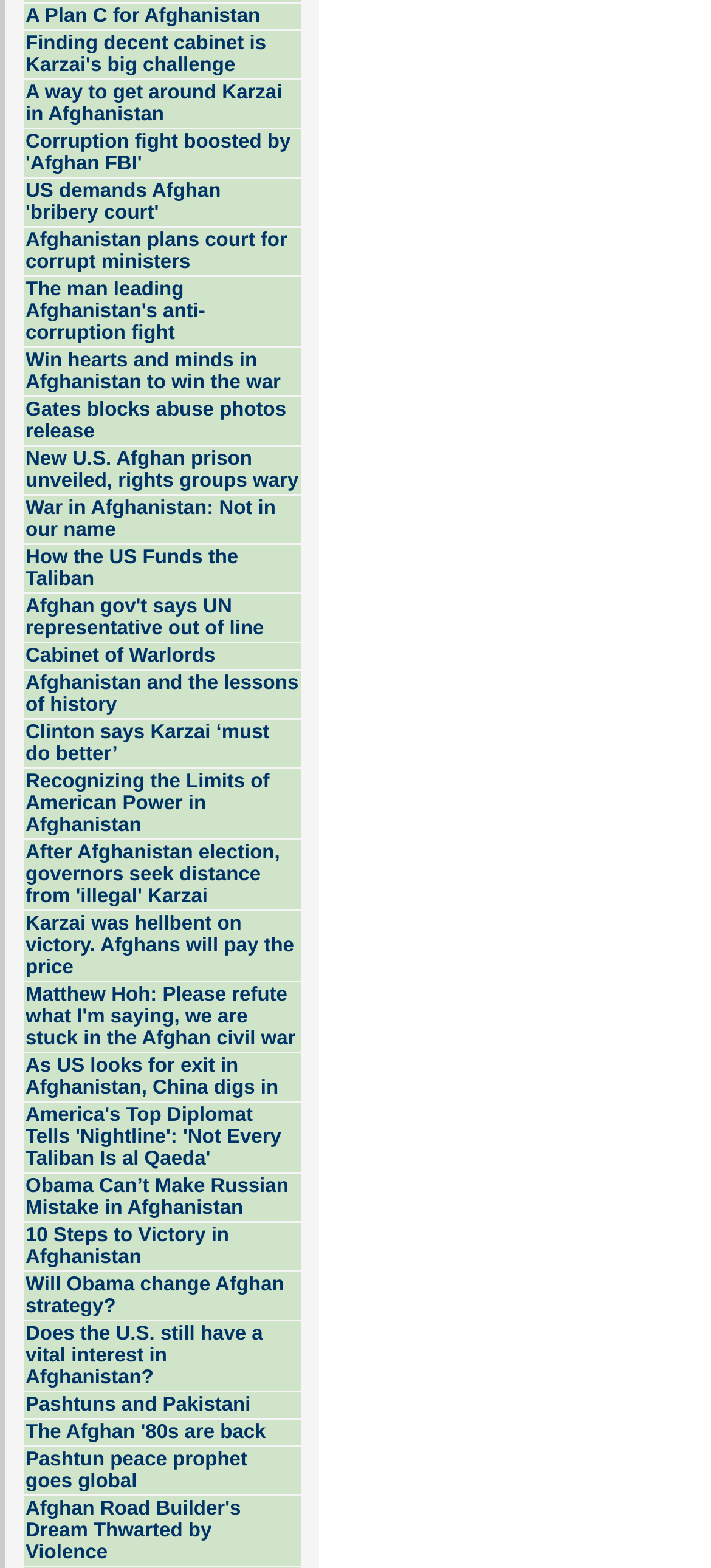Kindly respond to the following question with a single word or a brief phrase: 
How many rows of articles are there on this webpage?

31